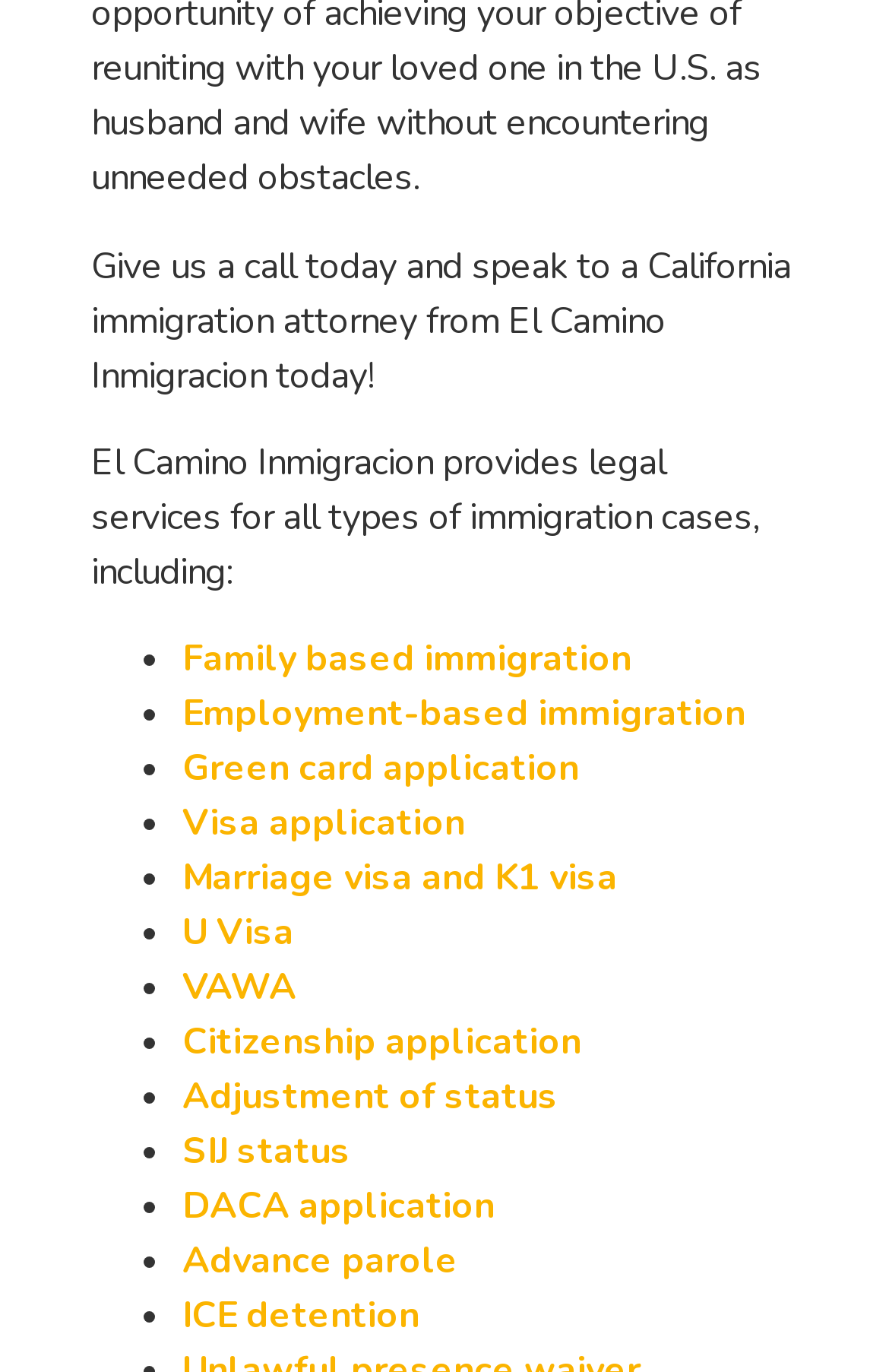Based on the image, provide a detailed and complete answer to the question: 
How many types of immigration cases are listed on the webpage?

By counting the bullet points on the webpage, I found that there are 12 types of immigration cases listed, including family-based immigration, employment-based immigration, green card application, visa application, and others.